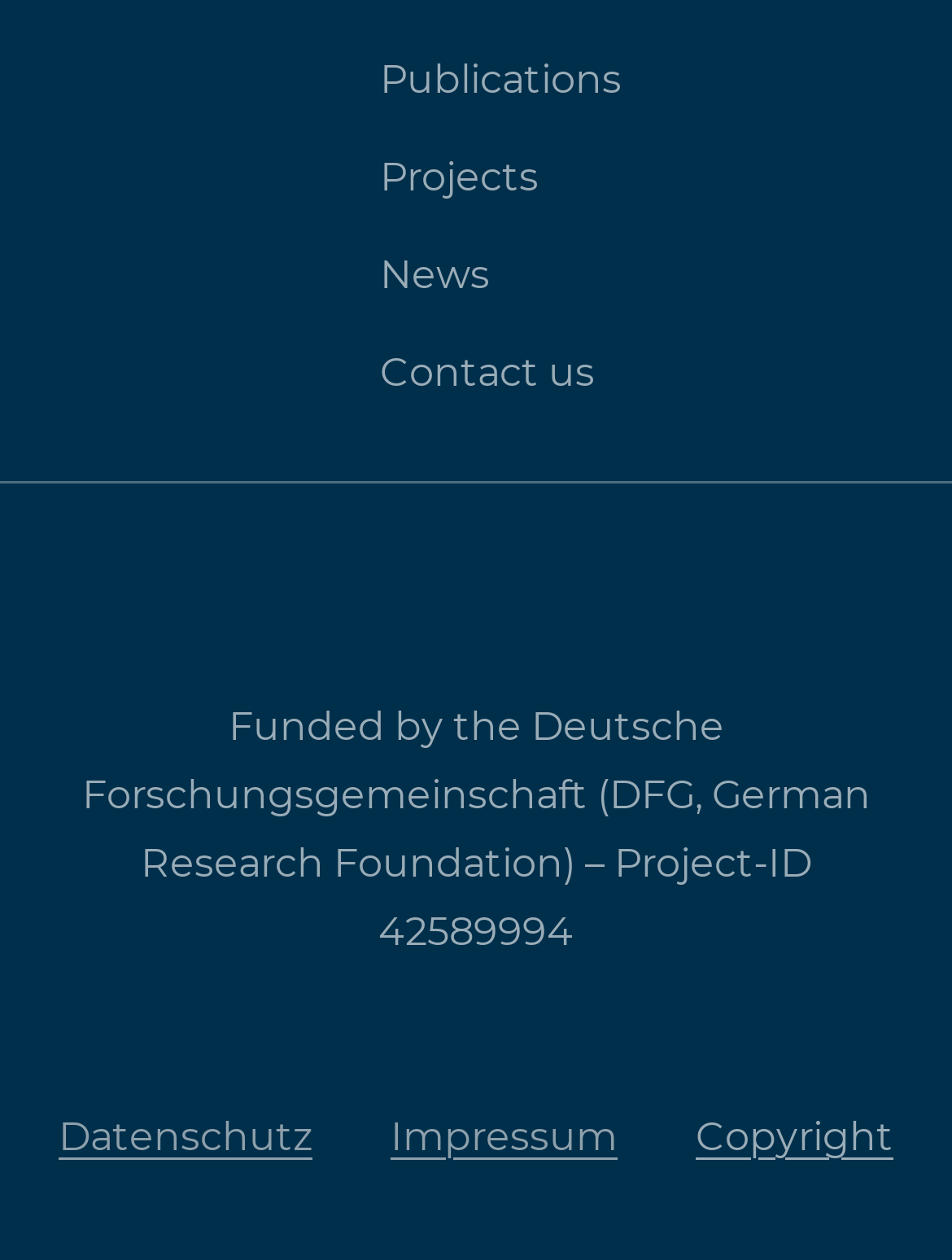What are the main sections of this website?
Kindly offer a detailed explanation using the data available in the image.

I found the answer by looking at the navigation links at the top of the page, which include 'Publications', 'Projects', 'News', and 'Contact us'.